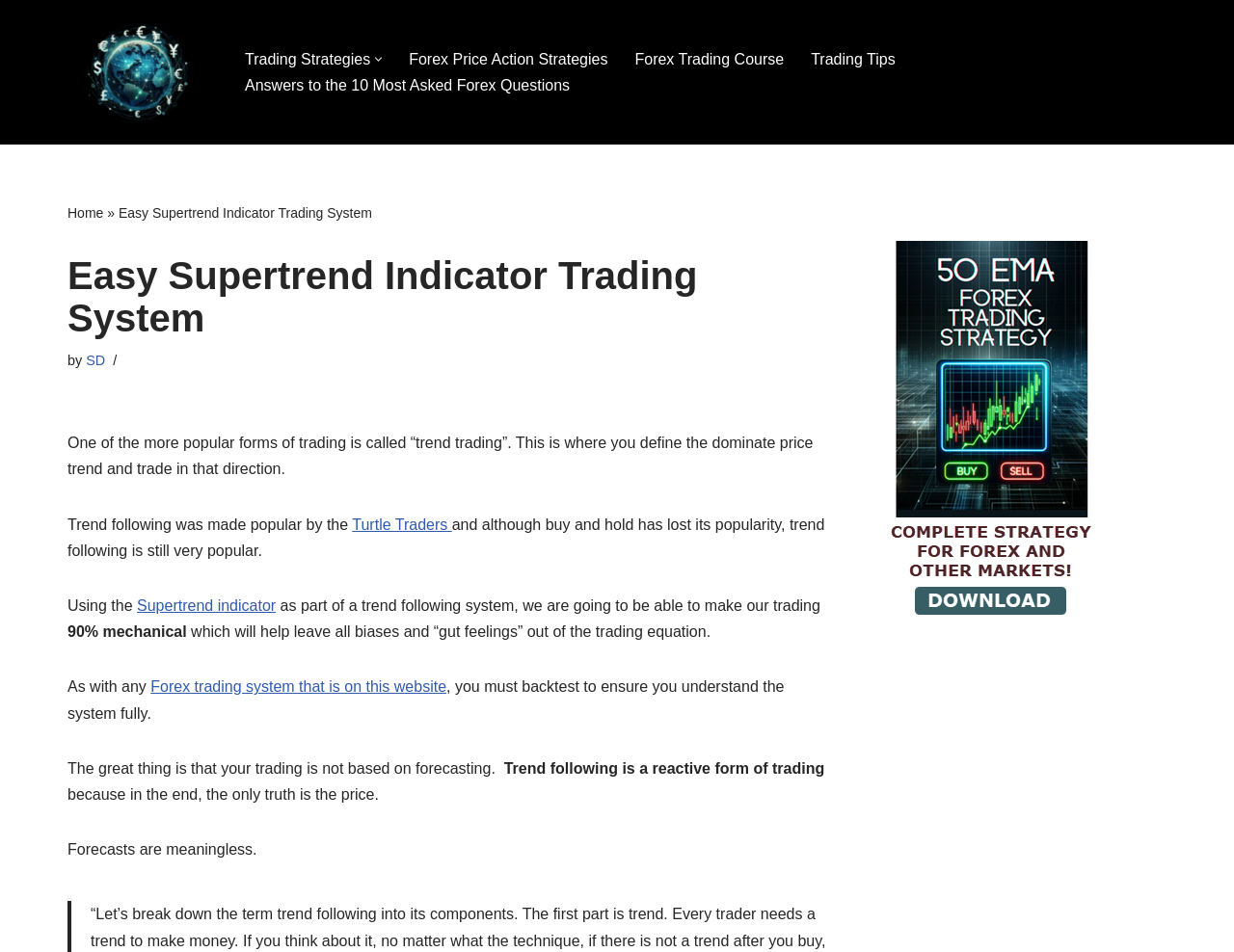Identify the bounding box coordinates of the clickable region required to complete the instruction: "Open the 'Primary Menu'". The coordinates should be given as four float numbers within the range of 0 and 1, i.e., [left, top, right, bottom].

[0.195, 0.049, 0.945, 0.103]